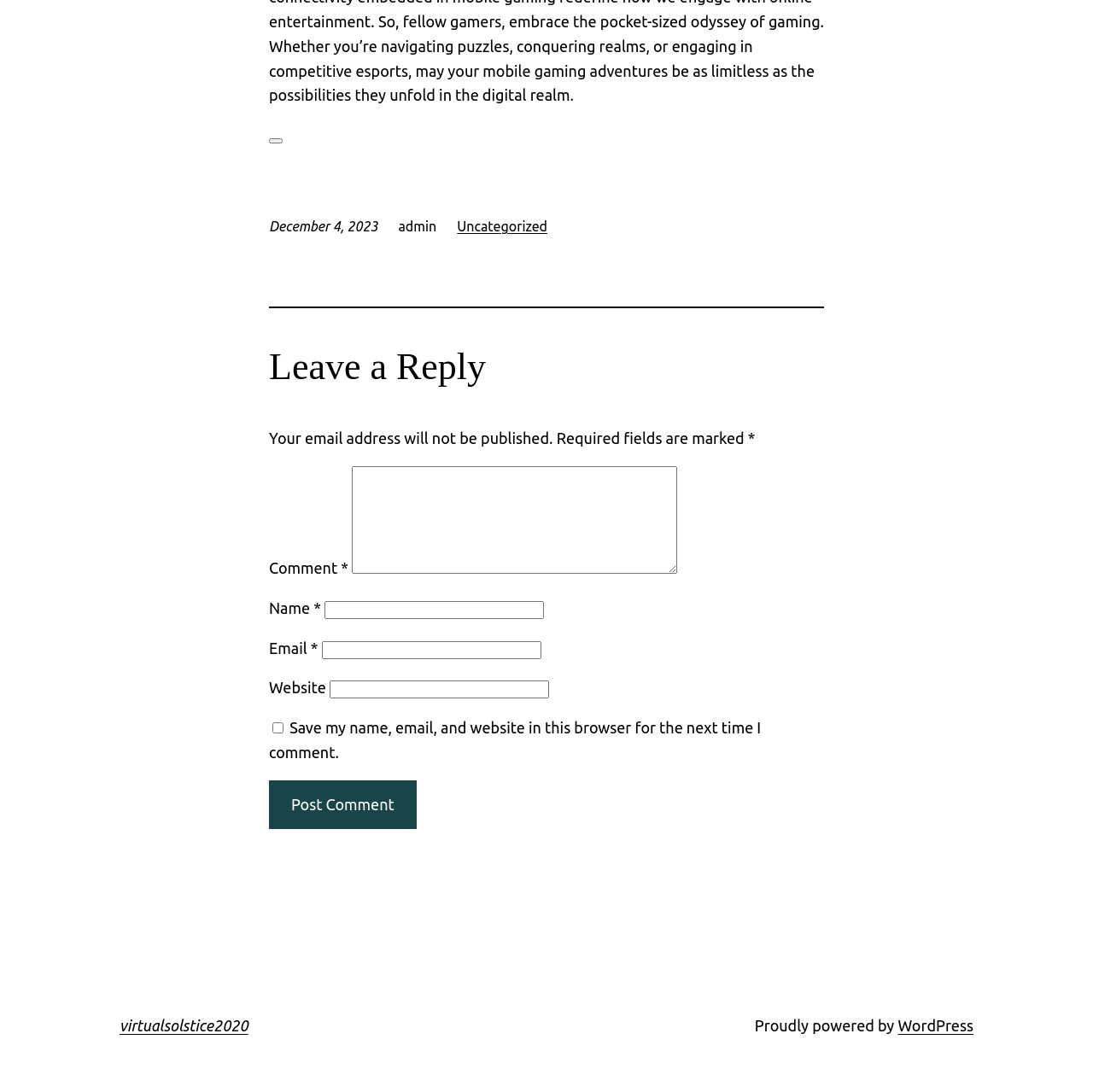What is the category of the post?
Respond with a short answer, either a single word or a phrase, based on the image.

Uncategorized